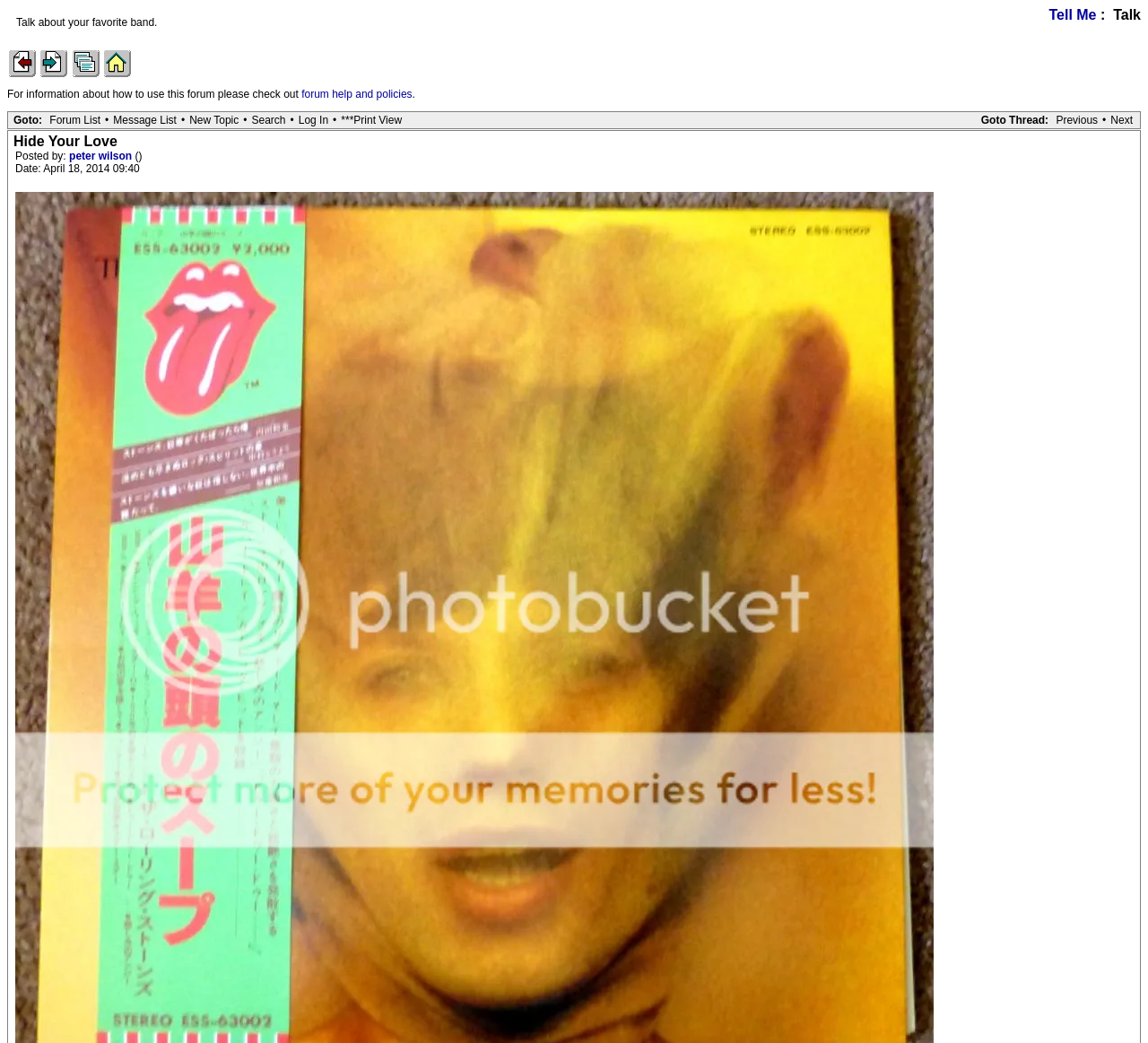Find the bounding box coordinates of the clickable region needed to perform the following instruction: "Go to next page". The coordinates should be provided as four float numbers between 0 and 1, i.e., [left, top, right, bottom].

[0.034, 0.053, 0.059, 0.065]